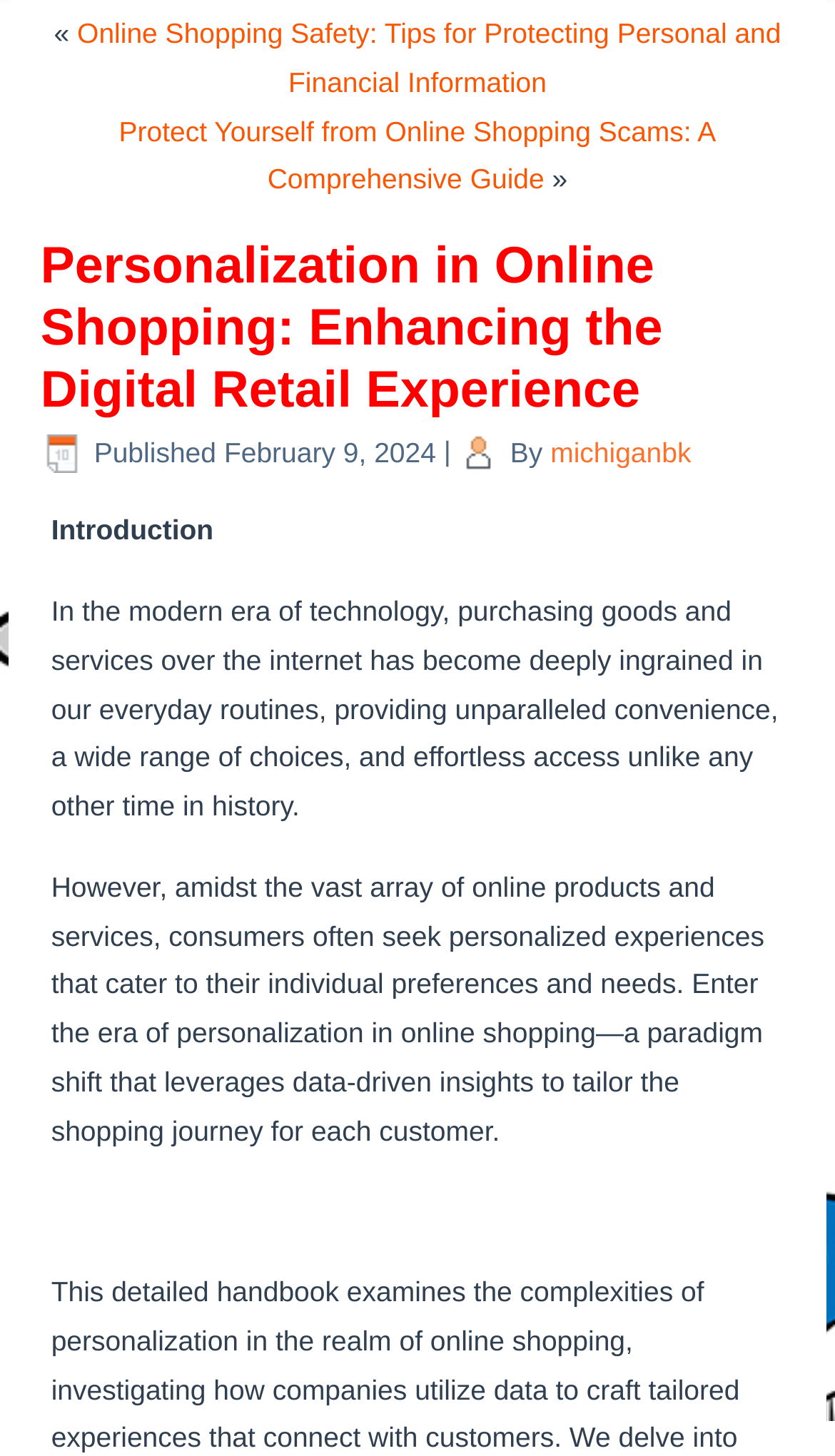What is the date of the article?
Using the screenshot, give a one-word or short phrase answer.

February 9, 2024